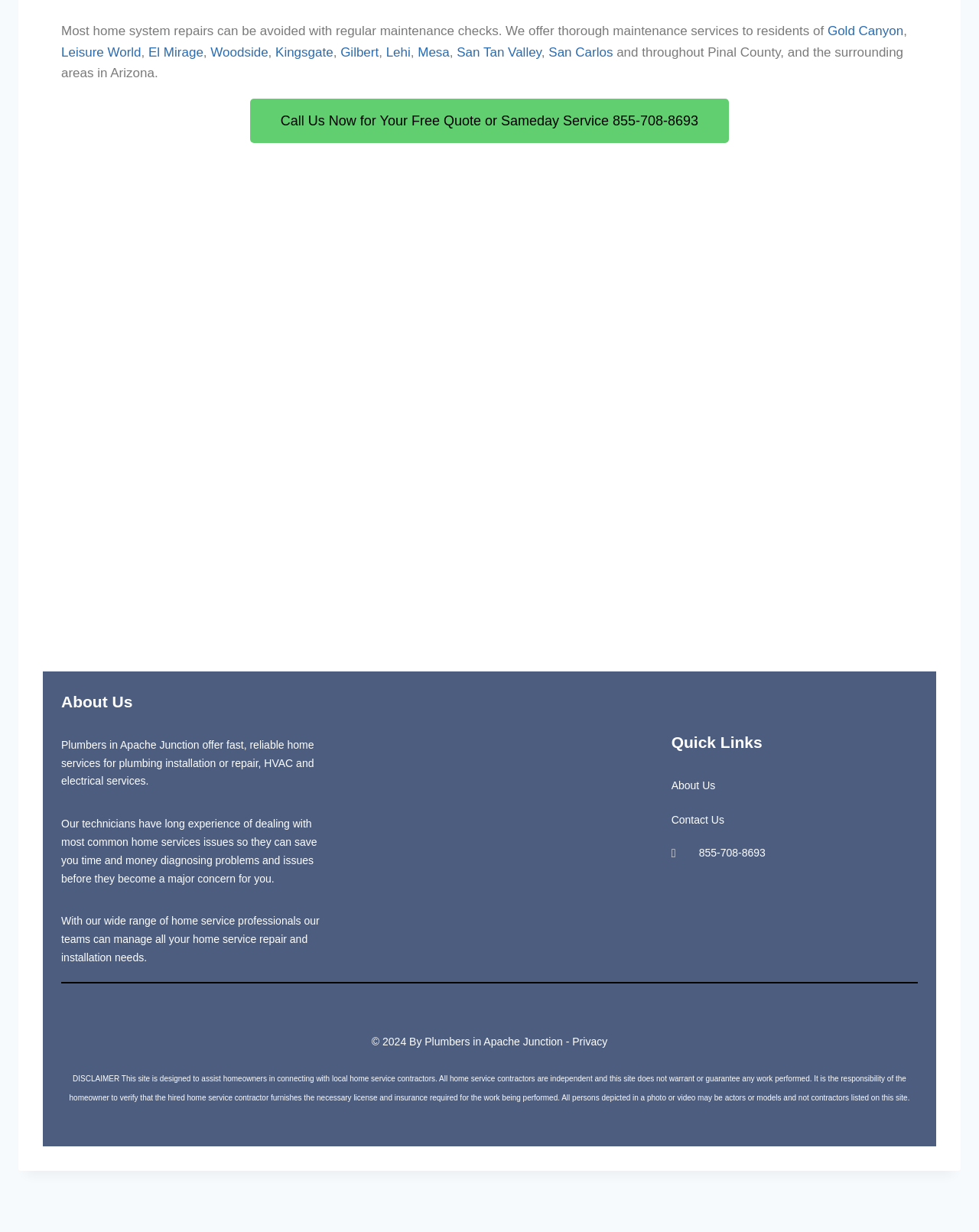Locate the UI element described by San Tan Valley and provide its bounding box coordinates. Use the format (top-left x, top-left y, bottom-right x, bottom-right y) with all values as floating point numbers between 0 and 1.

[0.467, 0.036, 0.553, 0.048]